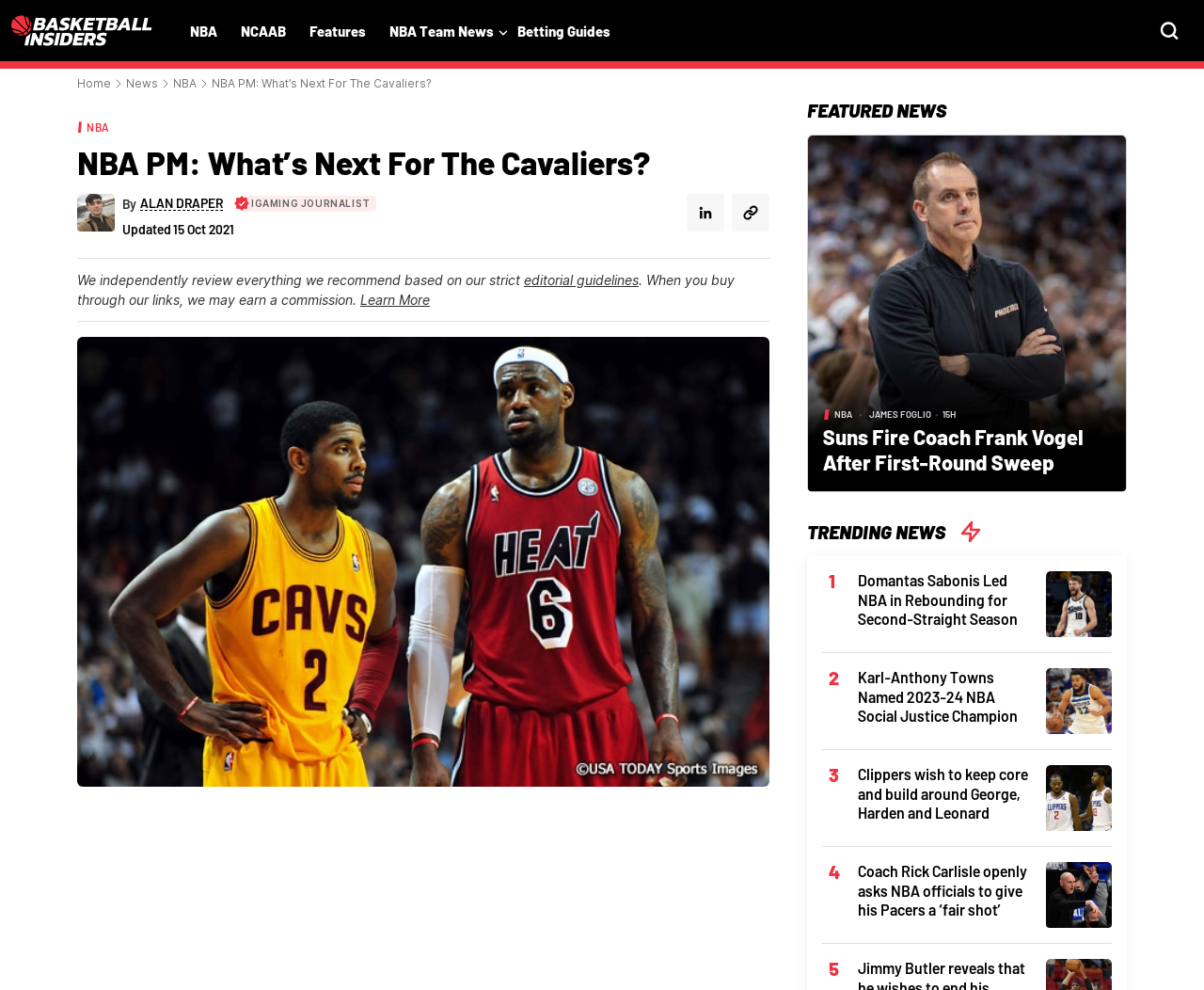What is the topic of the main article?
Analyze the image and deliver a detailed answer to the question.

I read the title of the main article, which is 'NBA PM: What’s Next For The Cavaliers?' and inferred that the topic is about the NBA Cavaliers team.